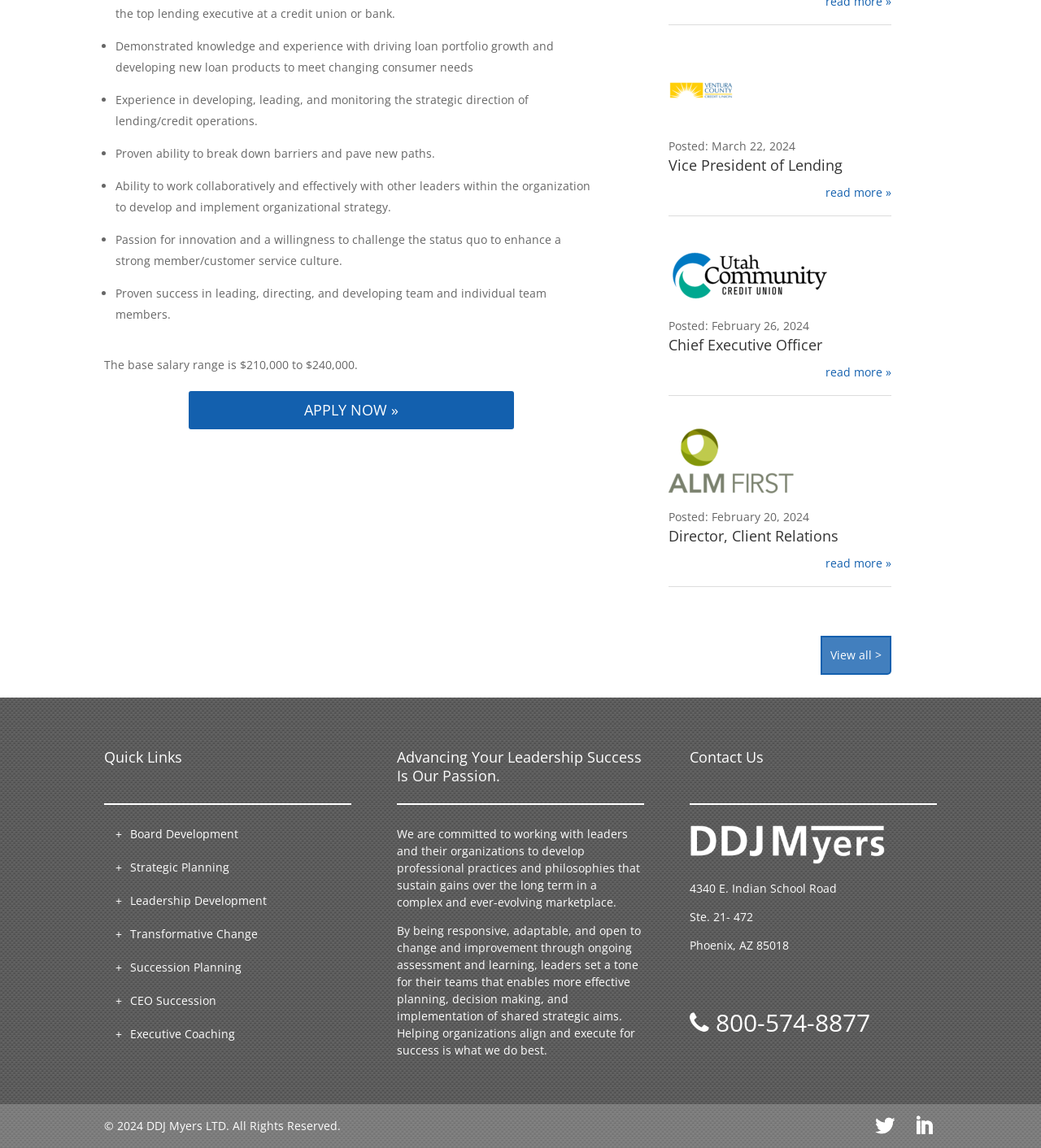Please give a succinct answer to the question in one word or phrase:
What is the phone number of the company?

800-574-8877